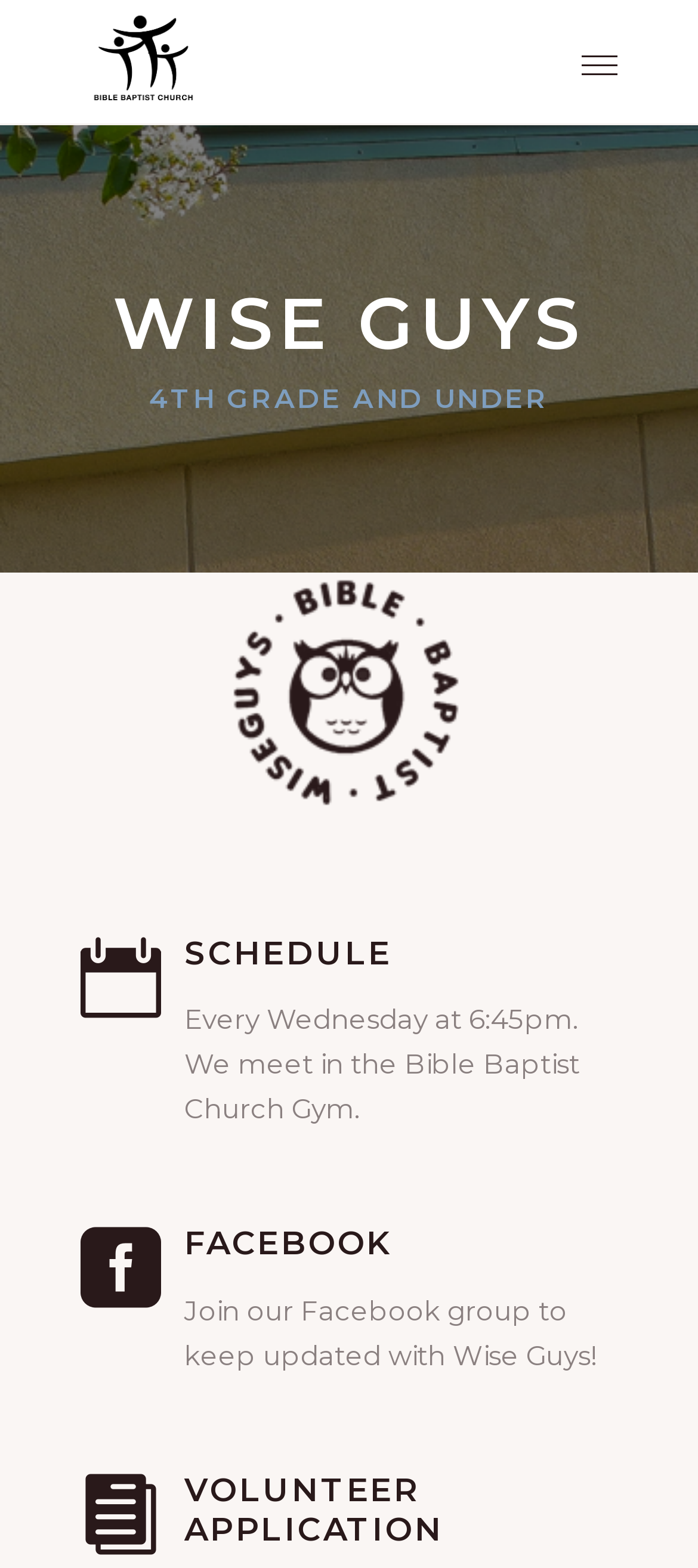What time do Wise Guys meet?
Answer with a single word or phrase by referring to the visual content.

6:45pm